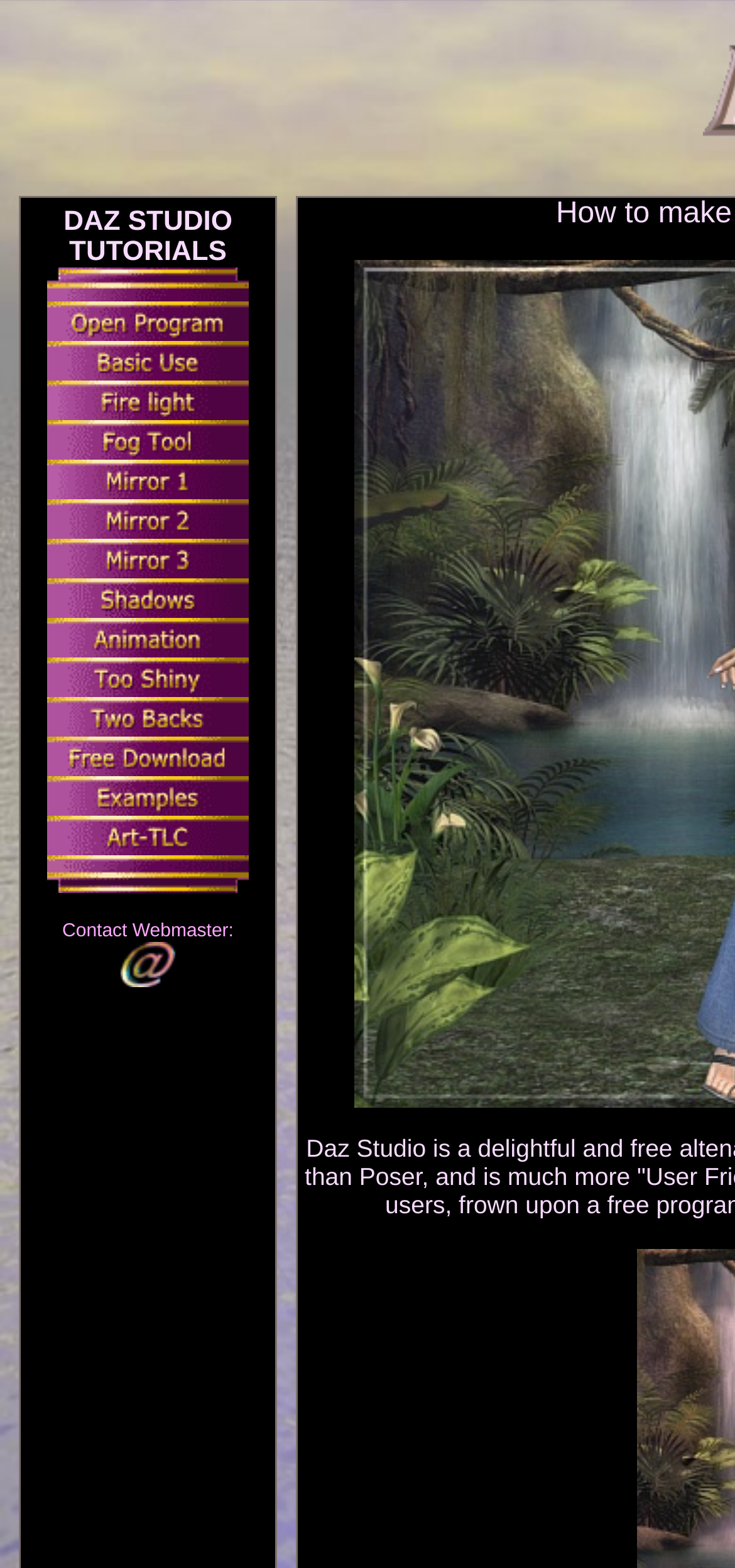Point out the bounding box coordinates of the section to click in order to follow this instruction: "Download DAZ Studio program for free".

[0.064, 0.481, 0.338, 0.5]